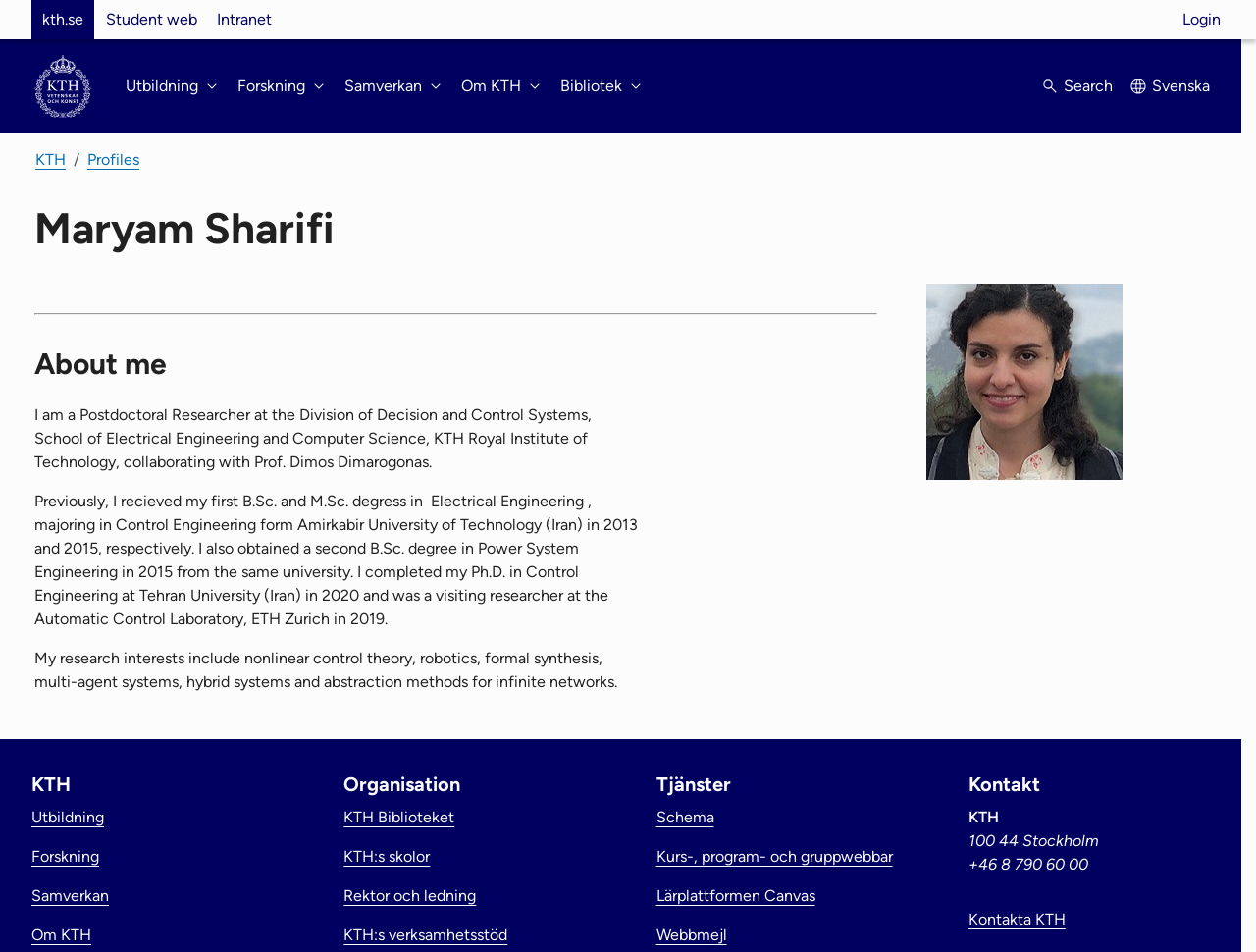What is the name of the laboratory where Maryam Sharifi was a visiting researcher?
Please provide a comprehensive and detailed answer to the question.

The webpage states that Maryam Sharifi was a visiting researcher at the Automatic Control Laboratory, ETH Zurich in 2019, as mentioned in the 'About me' section.